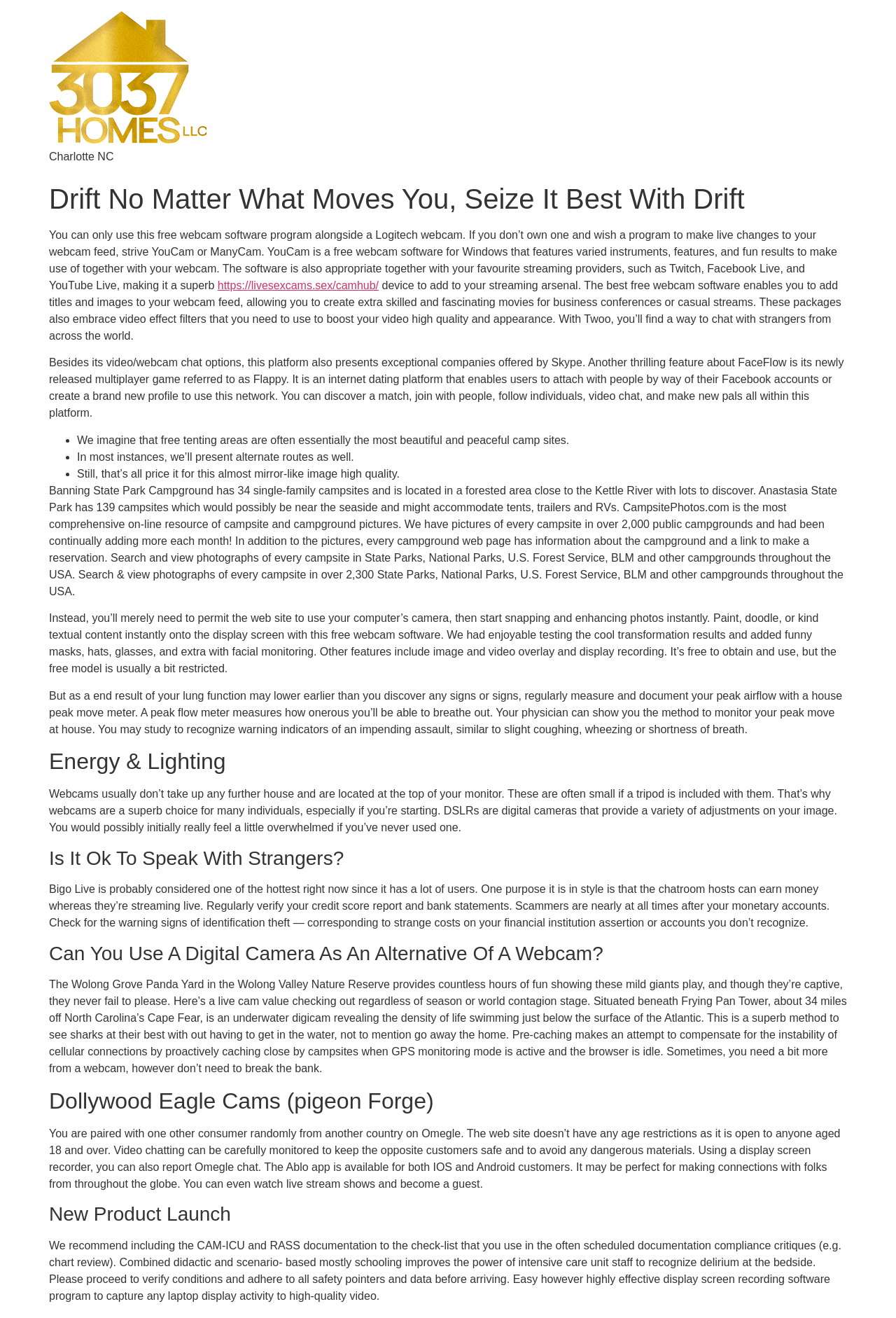Identify and extract the heading text of the webpage.

Drift No Matter What Moves You, Seize It Best With Drift